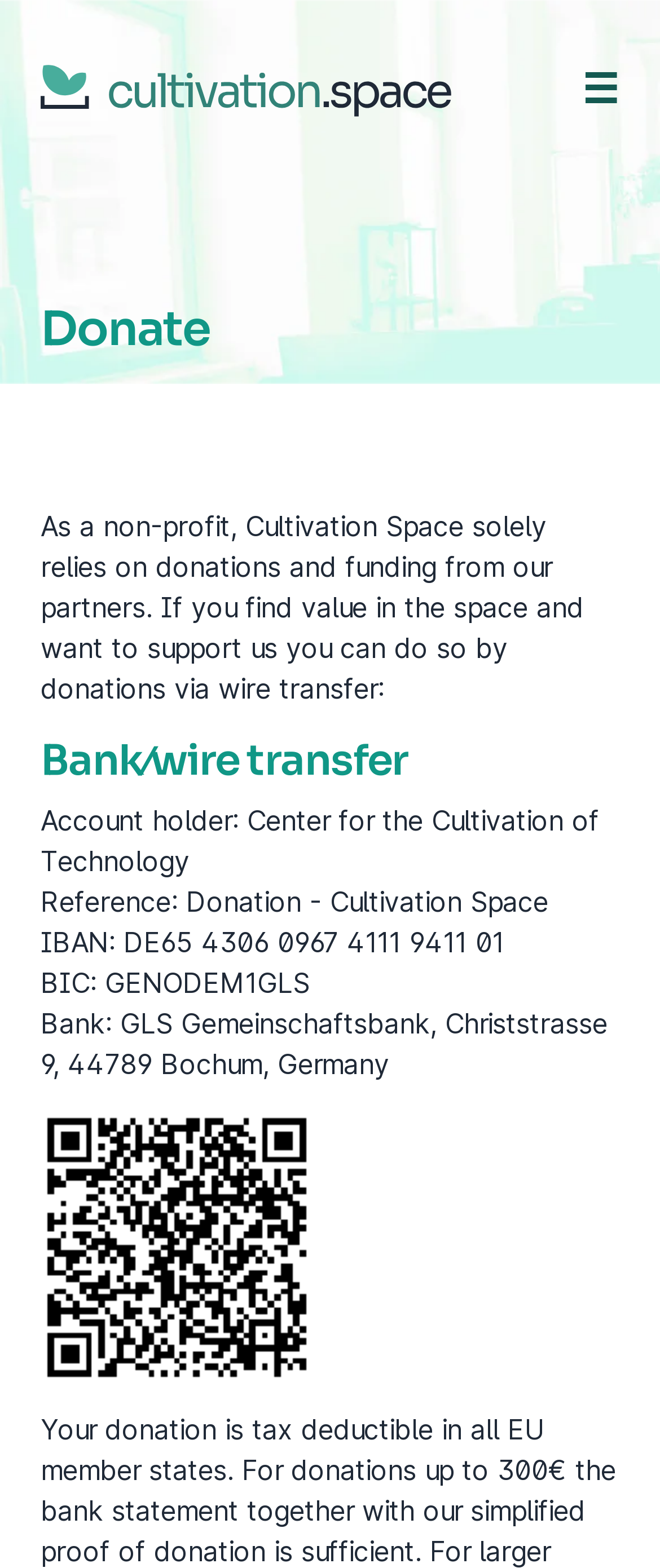Respond to the following question with a brief word or phrase:
What is the reference for the bank transfer?

Donation - Cultivation Space